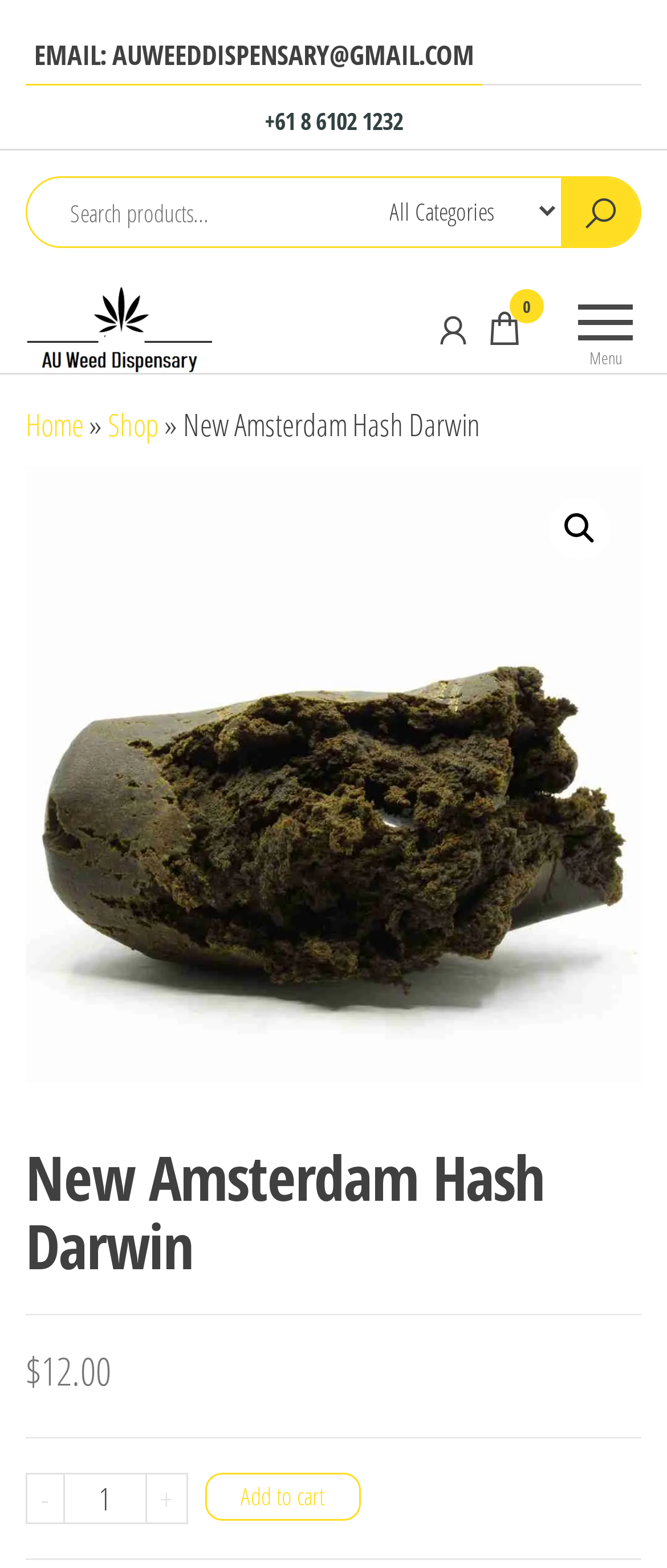Please identify the bounding box coordinates of the element's region that I should click in order to complete the following instruction: "Search for products". The bounding box coordinates consist of four float numbers between 0 and 1, i.e., [left, top, right, bottom].

[0.041, 0.114, 0.561, 0.158]